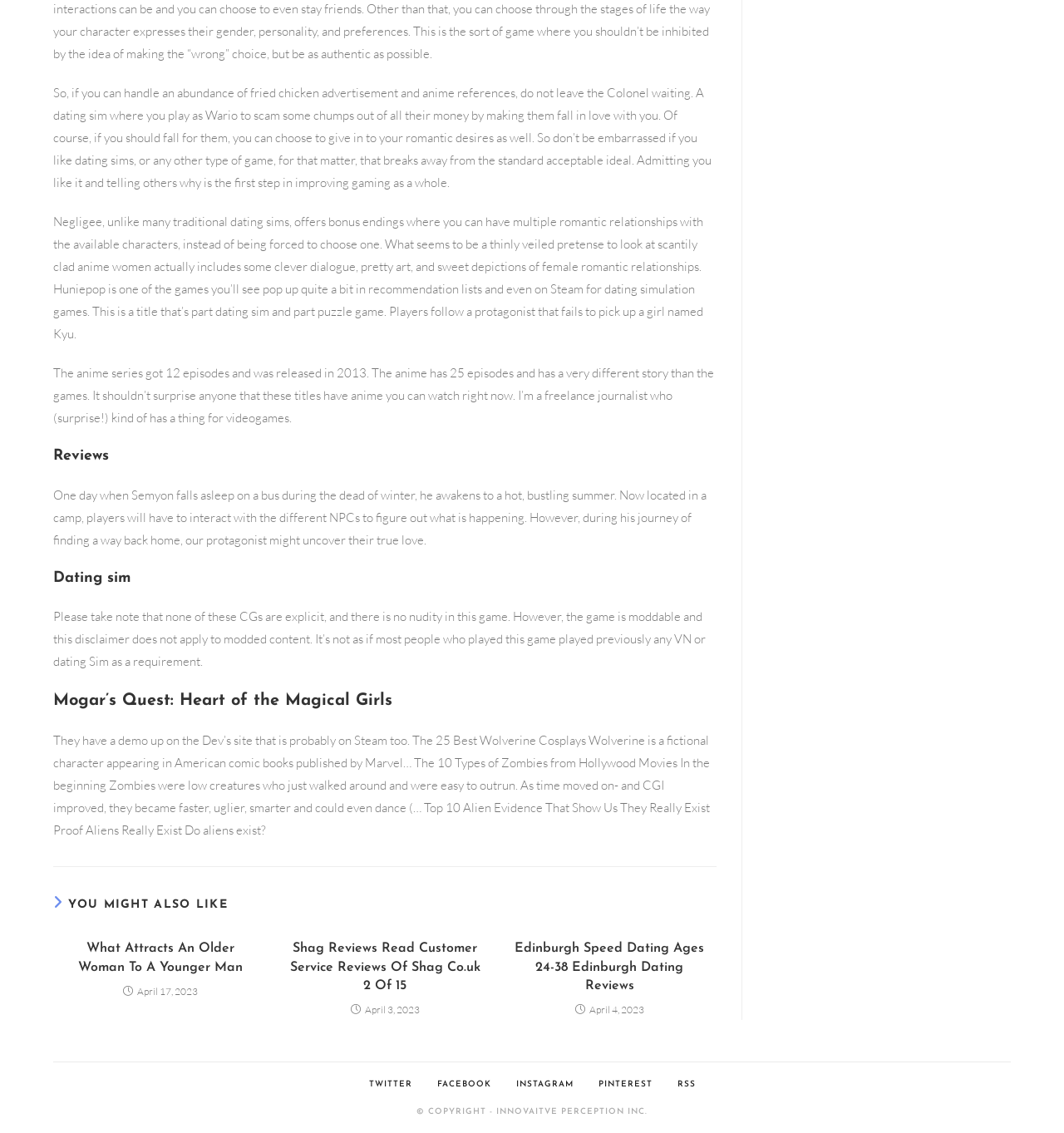Please find the bounding box coordinates of the element's region to be clicked to carry out this instruction: "Click on 'Edinburgh Speed Dating Ages 24-38 Edinburgh Dating Reviews'".

[0.482, 0.829, 0.664, 0.879]